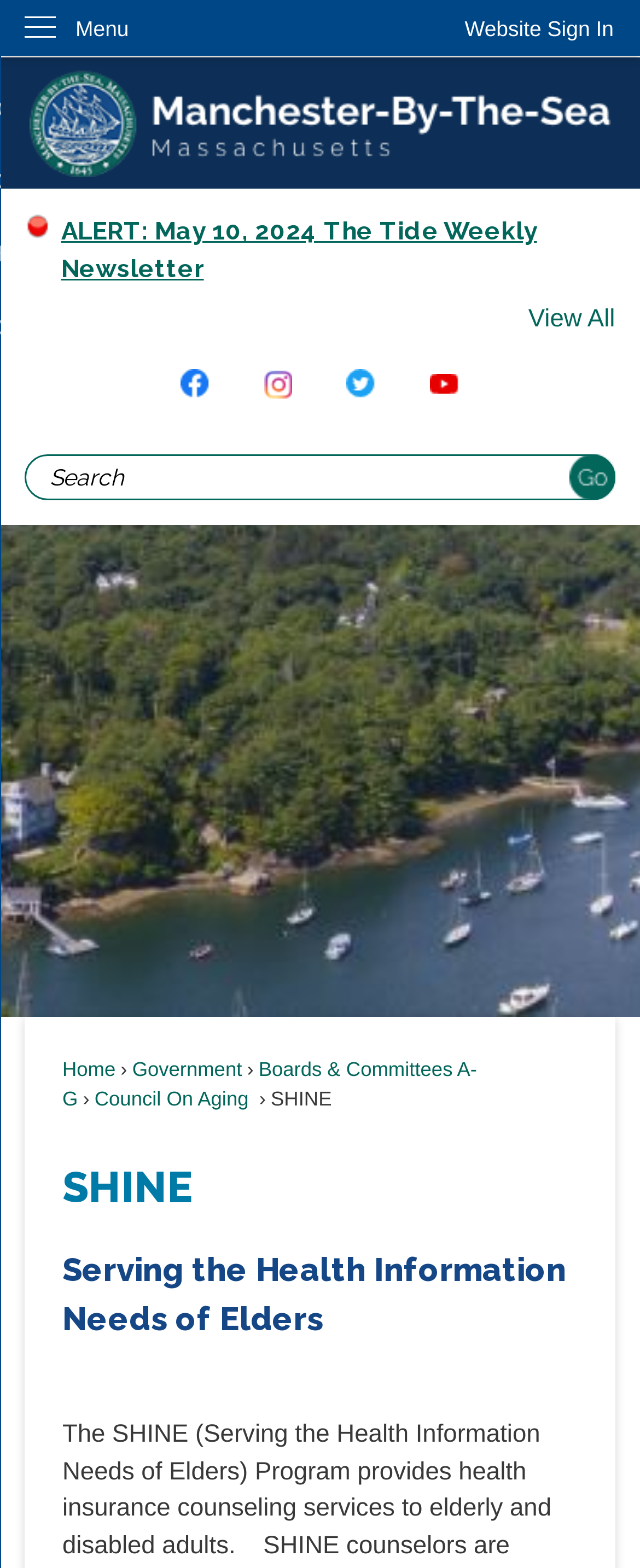Predict the bounding box for the UI component with the following description: "parent_node: Search name="searchField" placeholder="Search" title="Search"".

[0.039, 0.29, 0.961, 0.319]